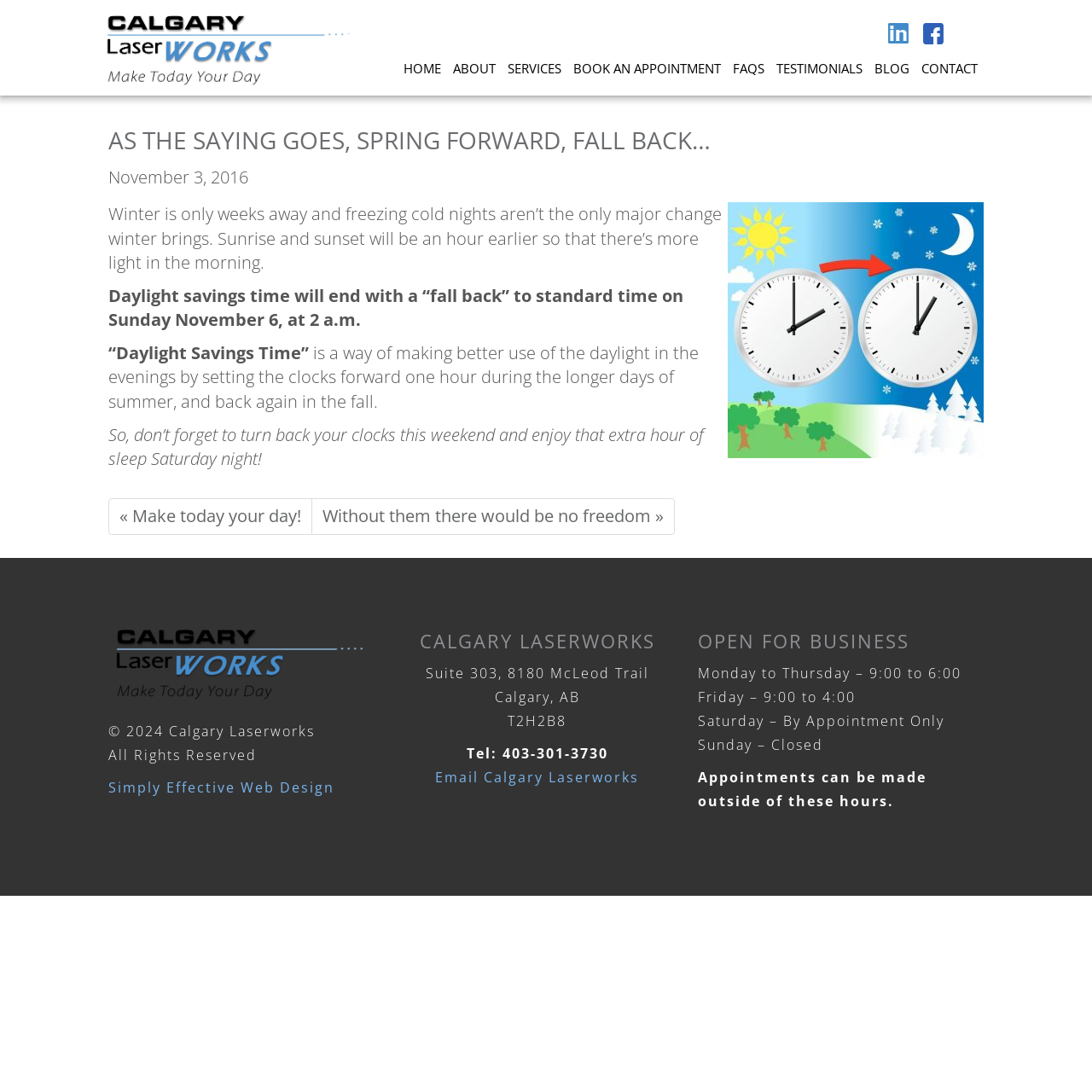How can you contact the company?
Please answer the question with as much detail and depth as you can.

The contact information can be found in the footer section of the webpage, which includes the phone number and a link to email the company.